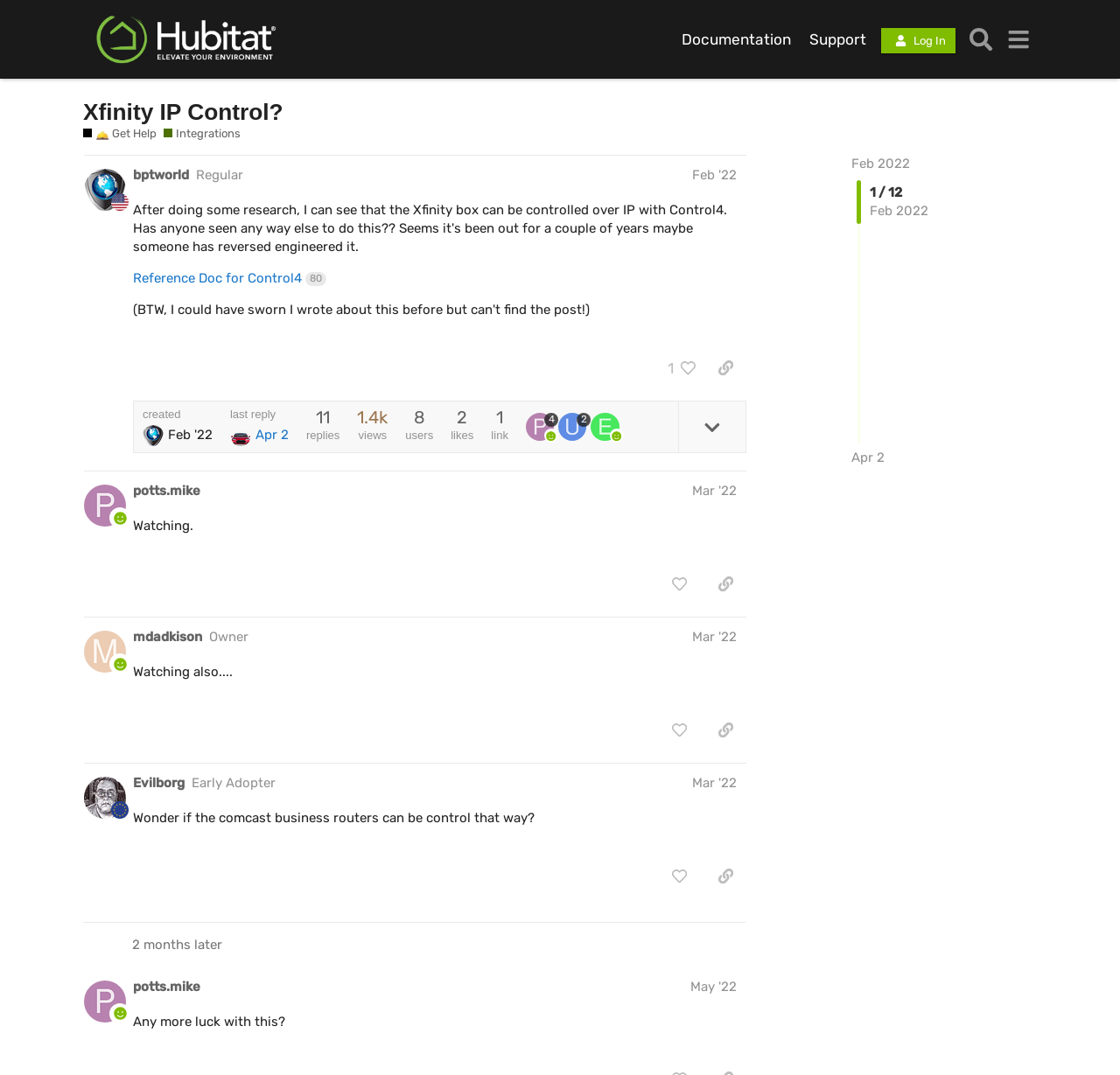Give a detailed overview of the webpage's appearance and contents.

This webpage appears to be a forum or discussion board, specifically a topic page about controlling Xfinity boxes over IP with Control4. The page has a header section at the top with a logo, navigation links, and a search button. Below the header, there is a heading that reads "Xfinity IP Control?" followed by a brief description.

The main content of the page is divided into four sections, each representing a post from a different user. The posts are arranged in a vertical layout, with the most recent post at the top. Each post includes the user's name, title, and a timestamp, as well as the post content. The post content varies, but it includes text, links, and some buttons for liking and copying the post.

The first post, from user "bptworld", discusses the topic of controlling Xfinity boxes over IP with Control4 and includes a link to a reference document. The second post, from user "potts.mike", is a brief response to the original post. The third post, from user "mdadkison", is another response to the original post. The fourth post, from user "Evilborg", asks a question about controlling Comcast business routers.

There are also some additional elements on the page, such as a pagination indicator at the bottom that shows the current page number out of 12, and a link to a specific date, "Feb 2022", which may be a way to navigate to a specific point in the discussion.